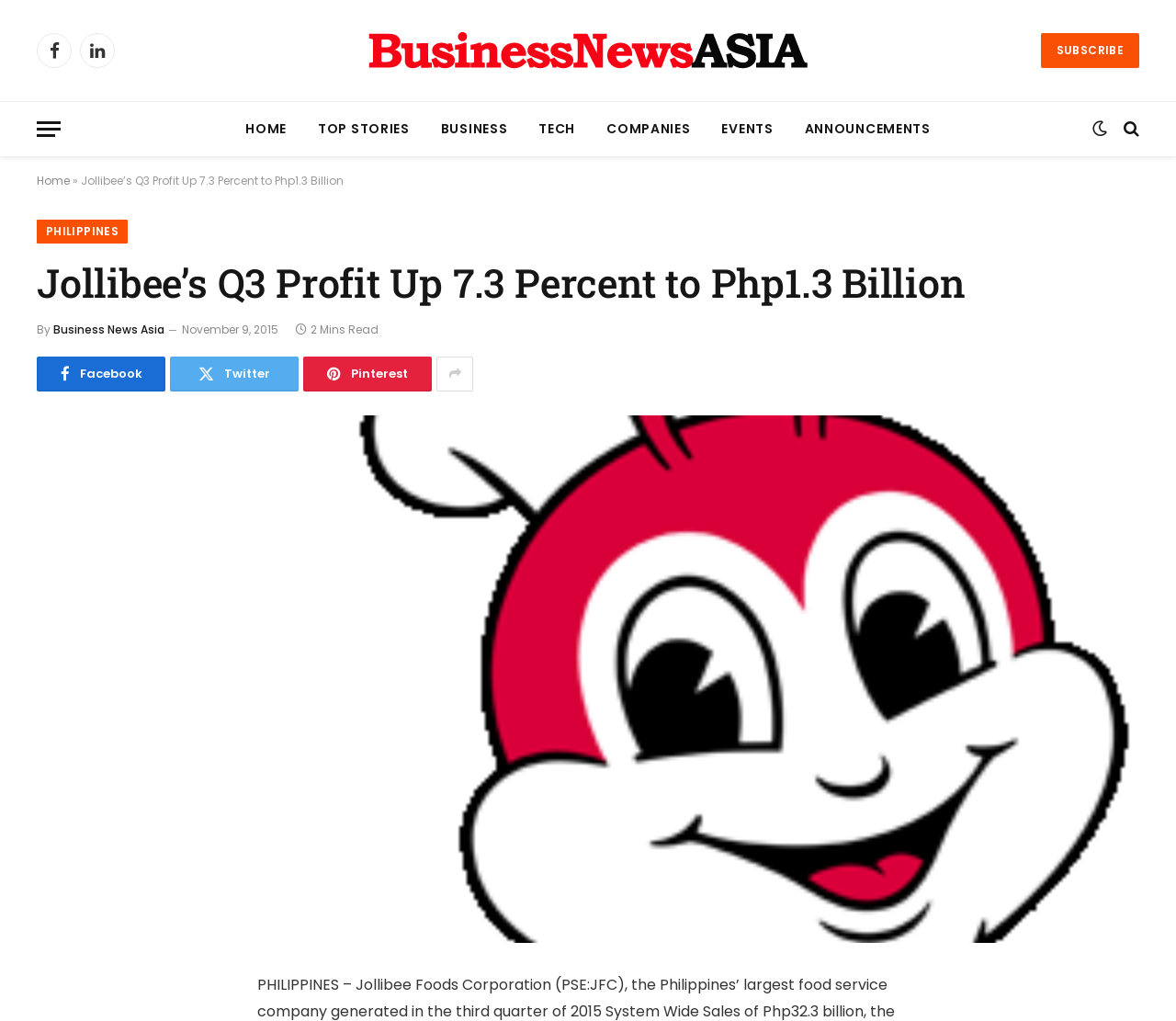Who is the author of the article?
Answer the question with just one word or phrase using the image.

Business News Asia